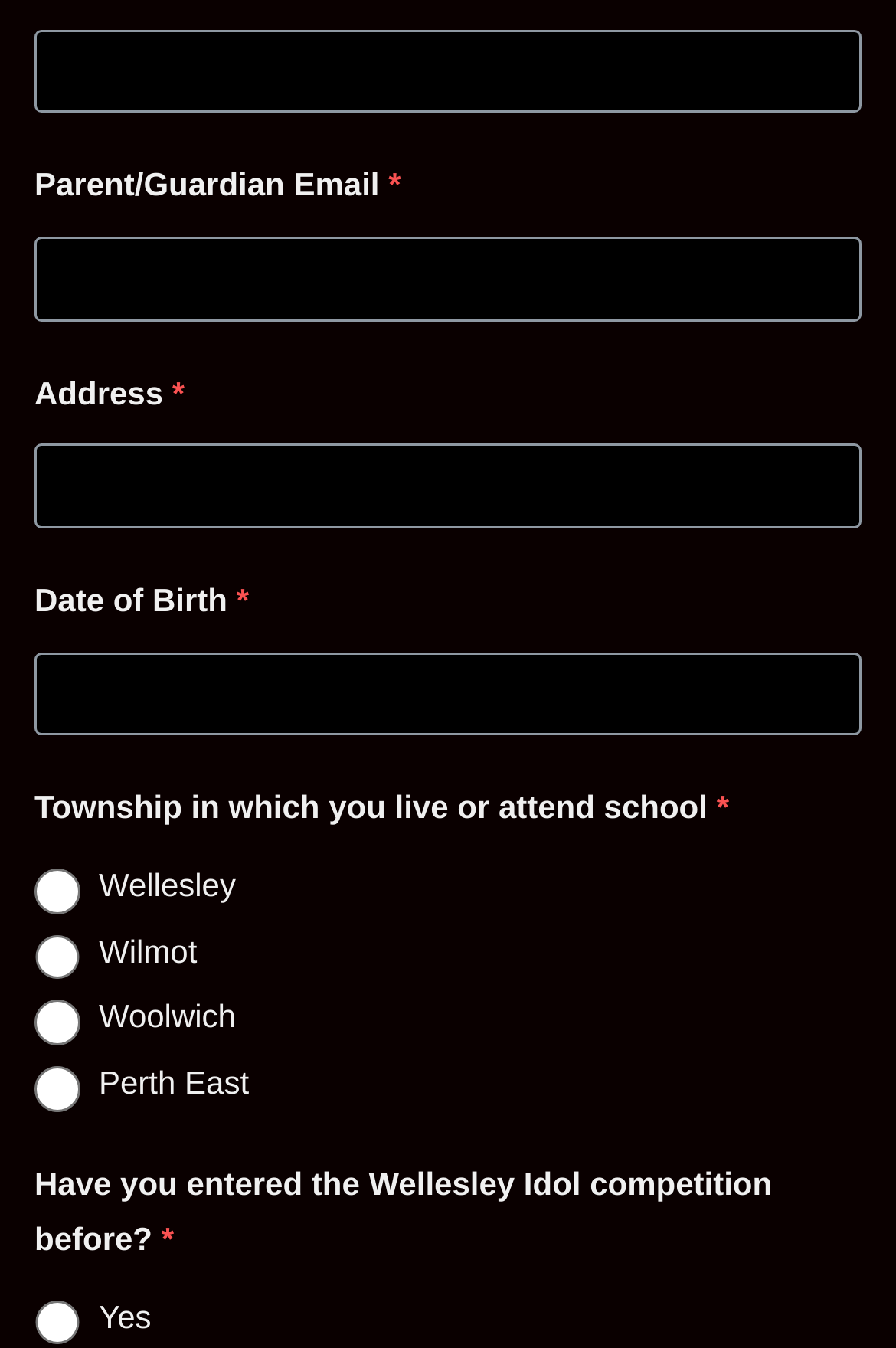What is the label of the third textbox?
Based on the visual, give a brief answer using one word or a short phrase.

Address